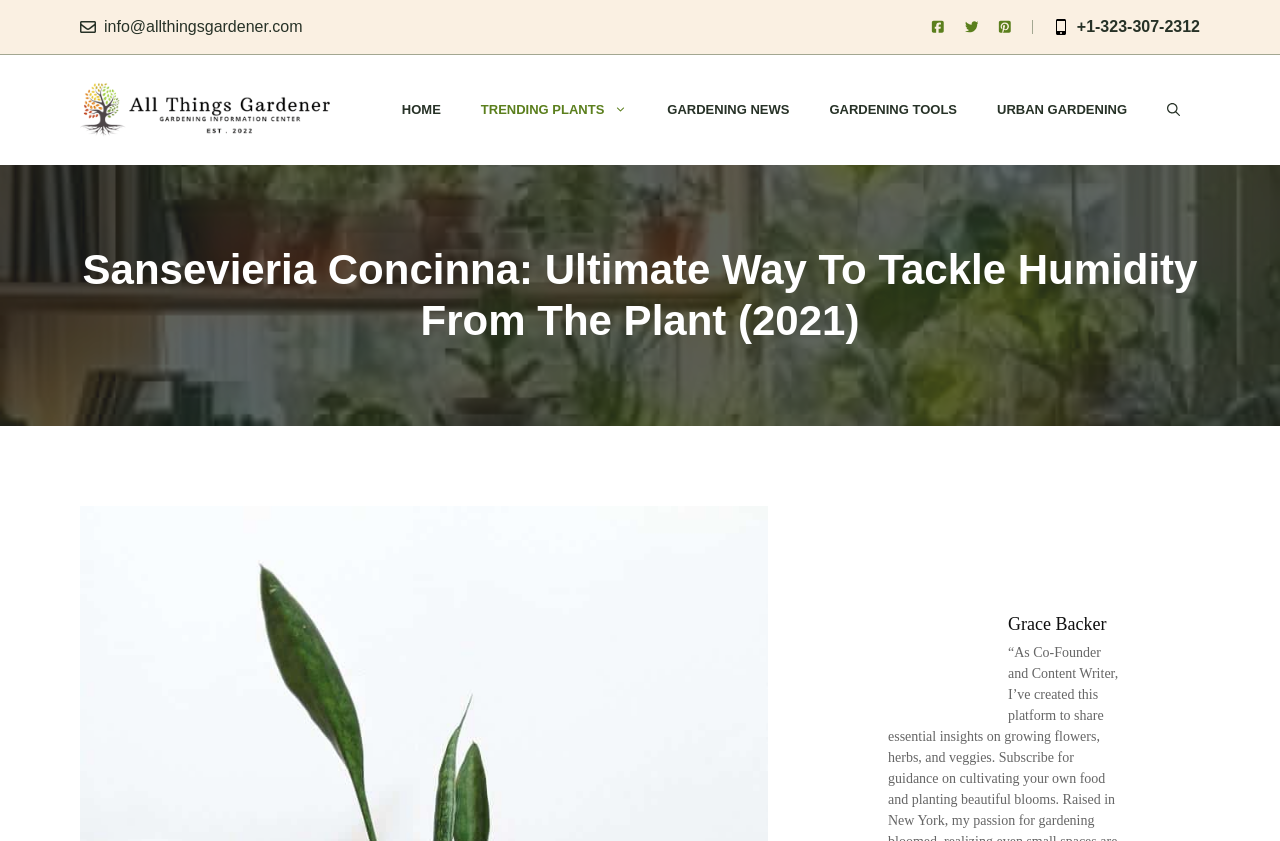Select the bounding box coordinates of the element I need to click to carry out the following instruction: "Visit the homepage".

[0.062, 0.118, 0.258, 0.141]